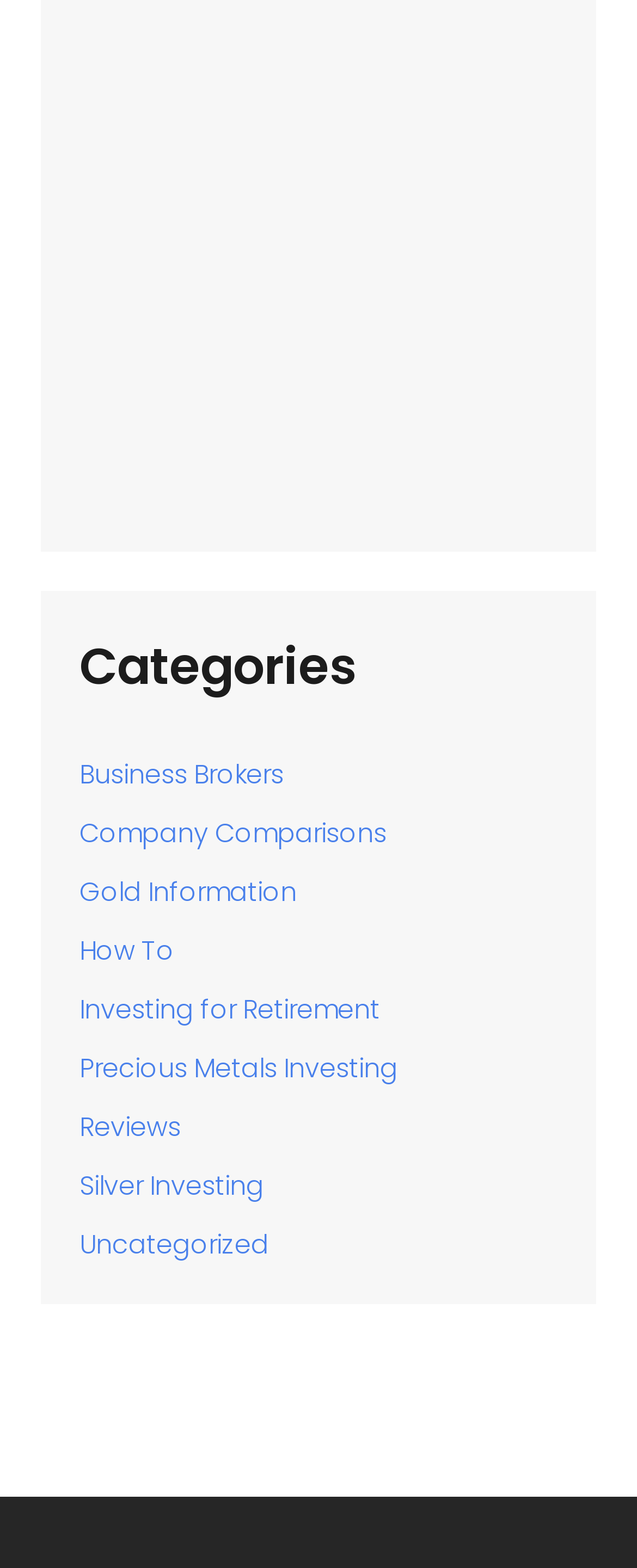How many subcategories are listed under 'Categories'?
Please describe in detail the information shown in the image to answer the question.

By examining the navigation element 'Categories' and its child links, it can be seen that there are 11 subcategories listed, including 'Business Brokers', 'Company Comparisons', 'Gold Information', and so on.